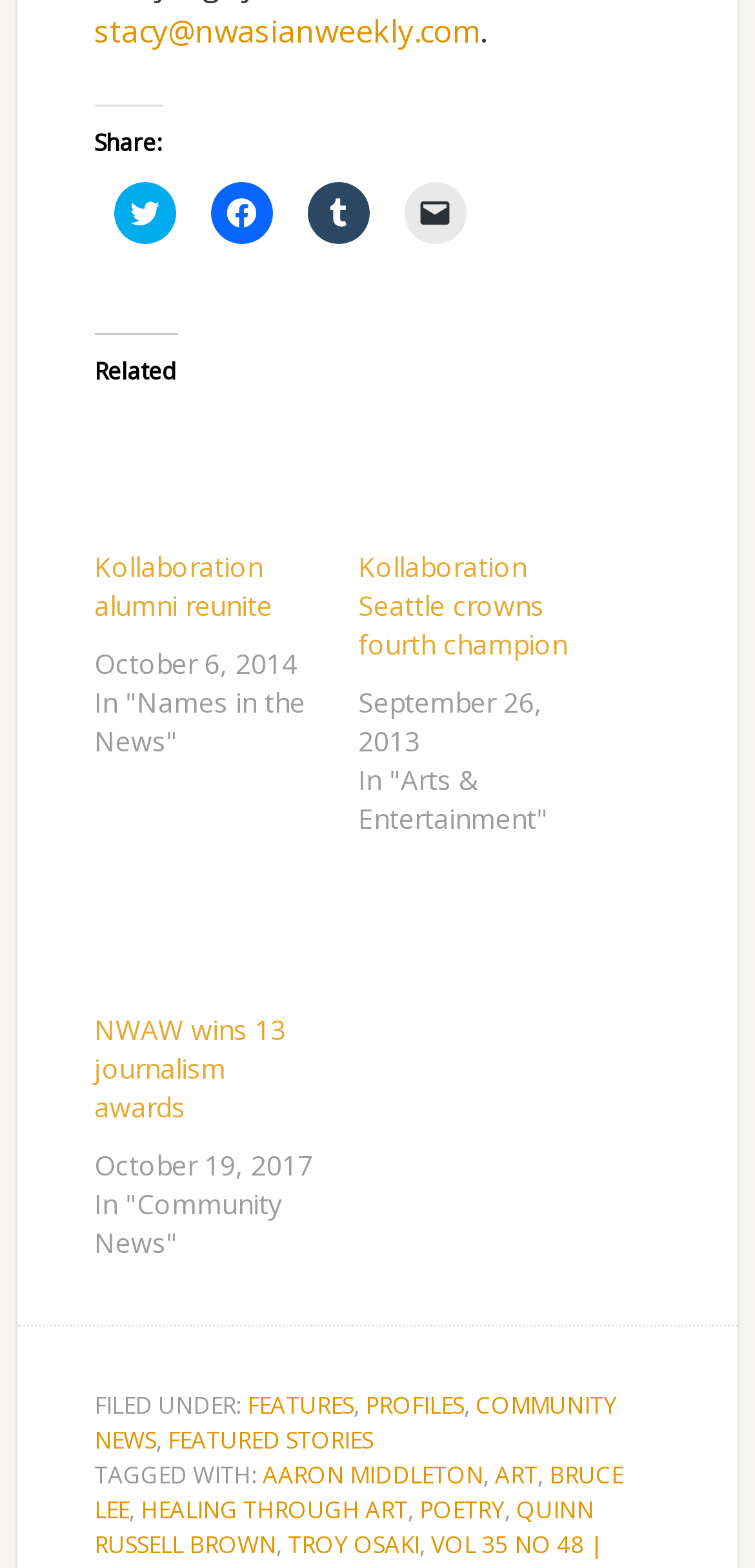Using the information in the image, give a comprehensive answer to the question: 
What is the purpose of the links with social media icons?

The links with social media icons, such as Twitter, Facebook, and Tumblr, are provided to allow users to share the articles on their social media platforms.